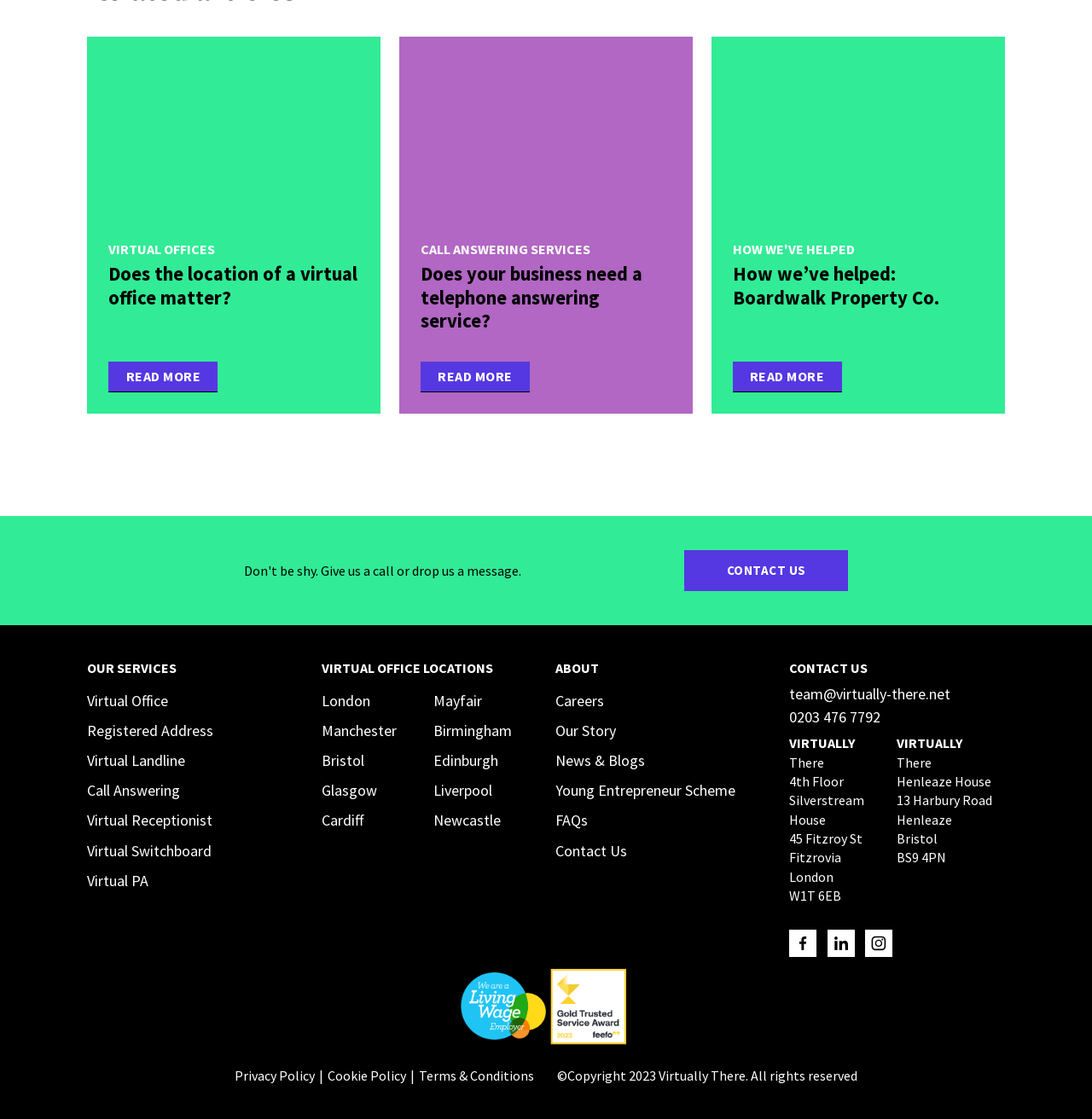What is the email address to contact Virtually There?
Using the picture, provide a one-word or short phrase answer.

team@virtually-there.net